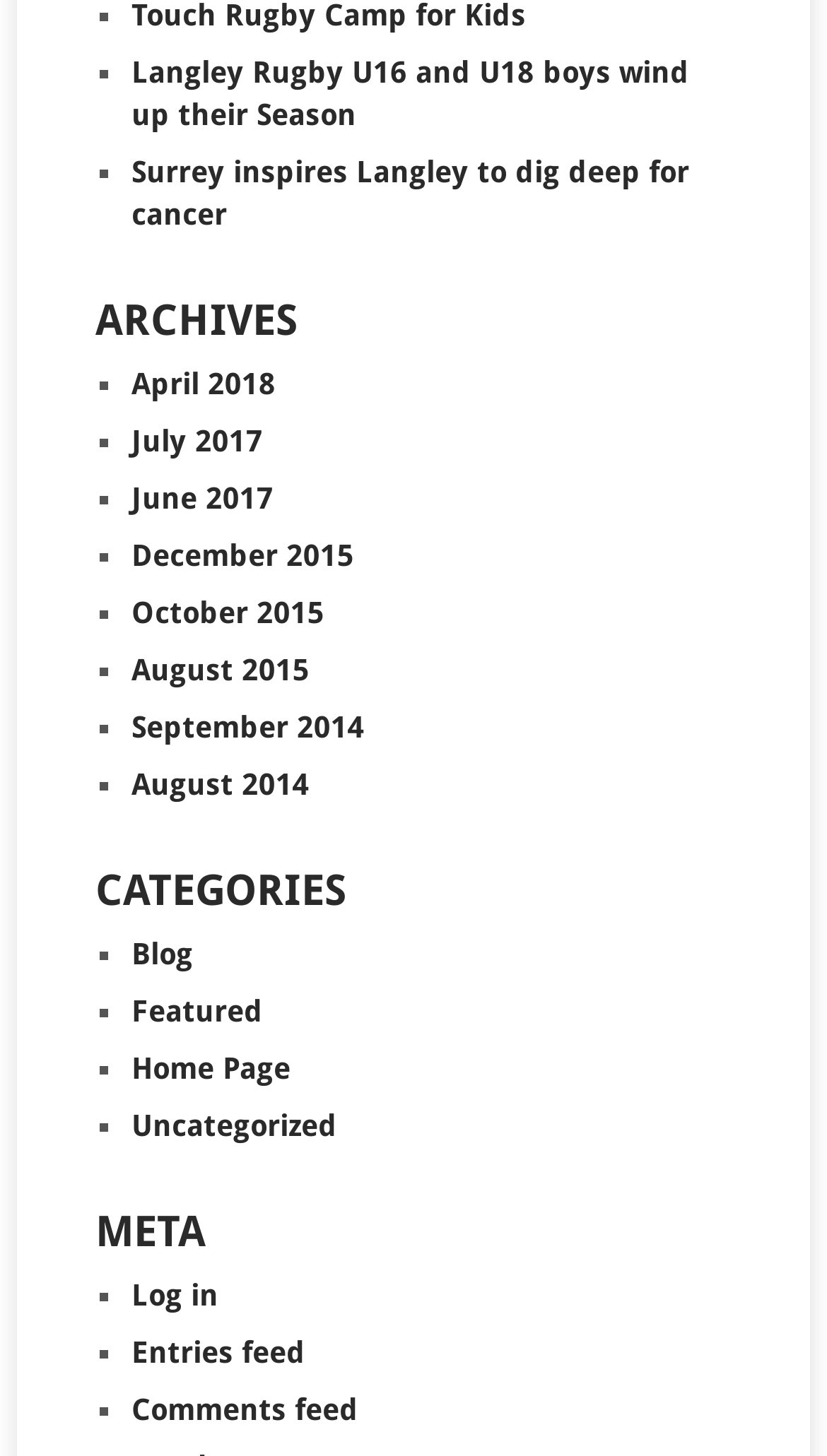How many meta links are there?
Look at the image and respond with a one-word or short phrase answer.

3